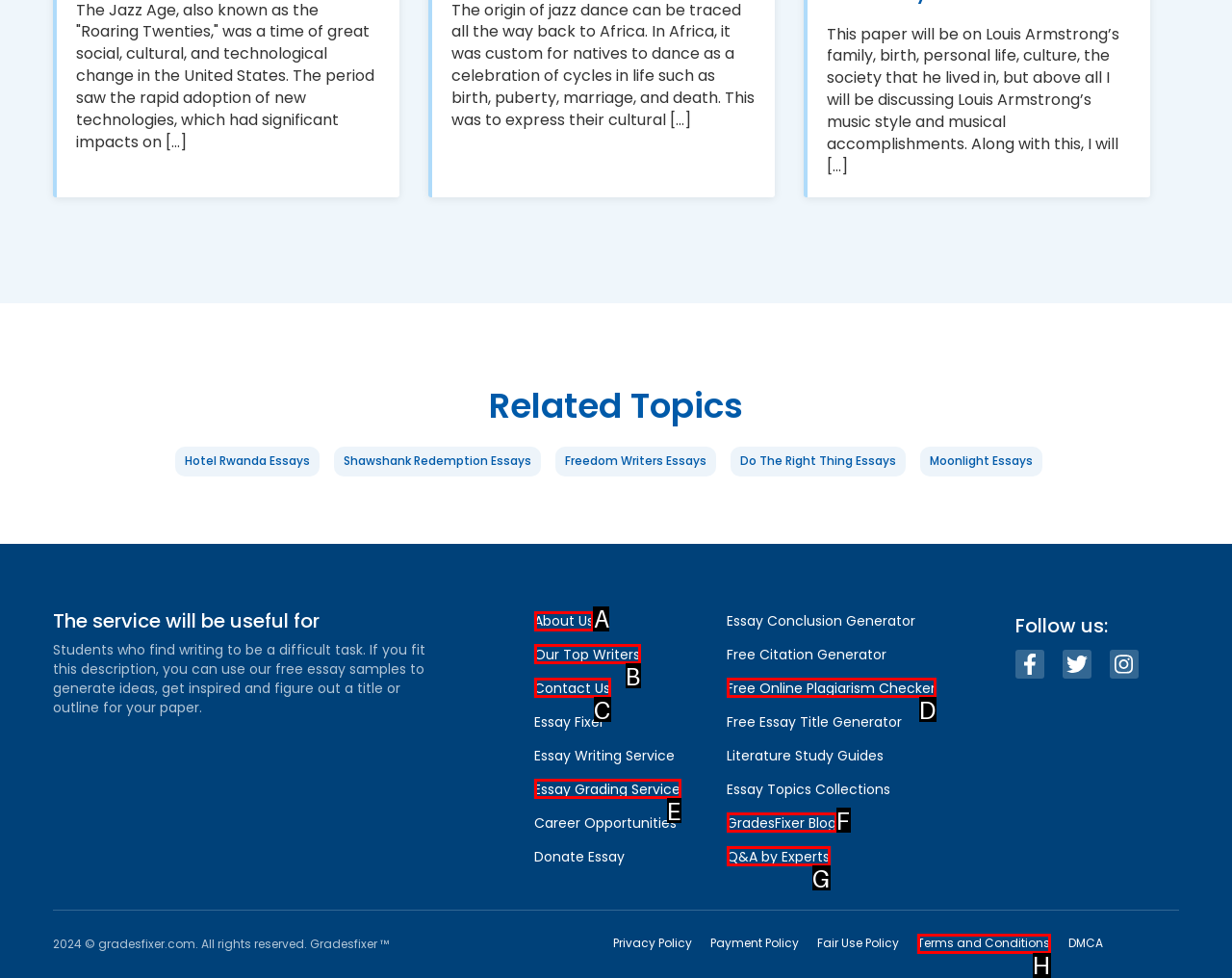Select the proper UI element to click in order to perform the following task: Visit the 'About Us' page. Indicate your choice with the letter of the appropriate option.

A